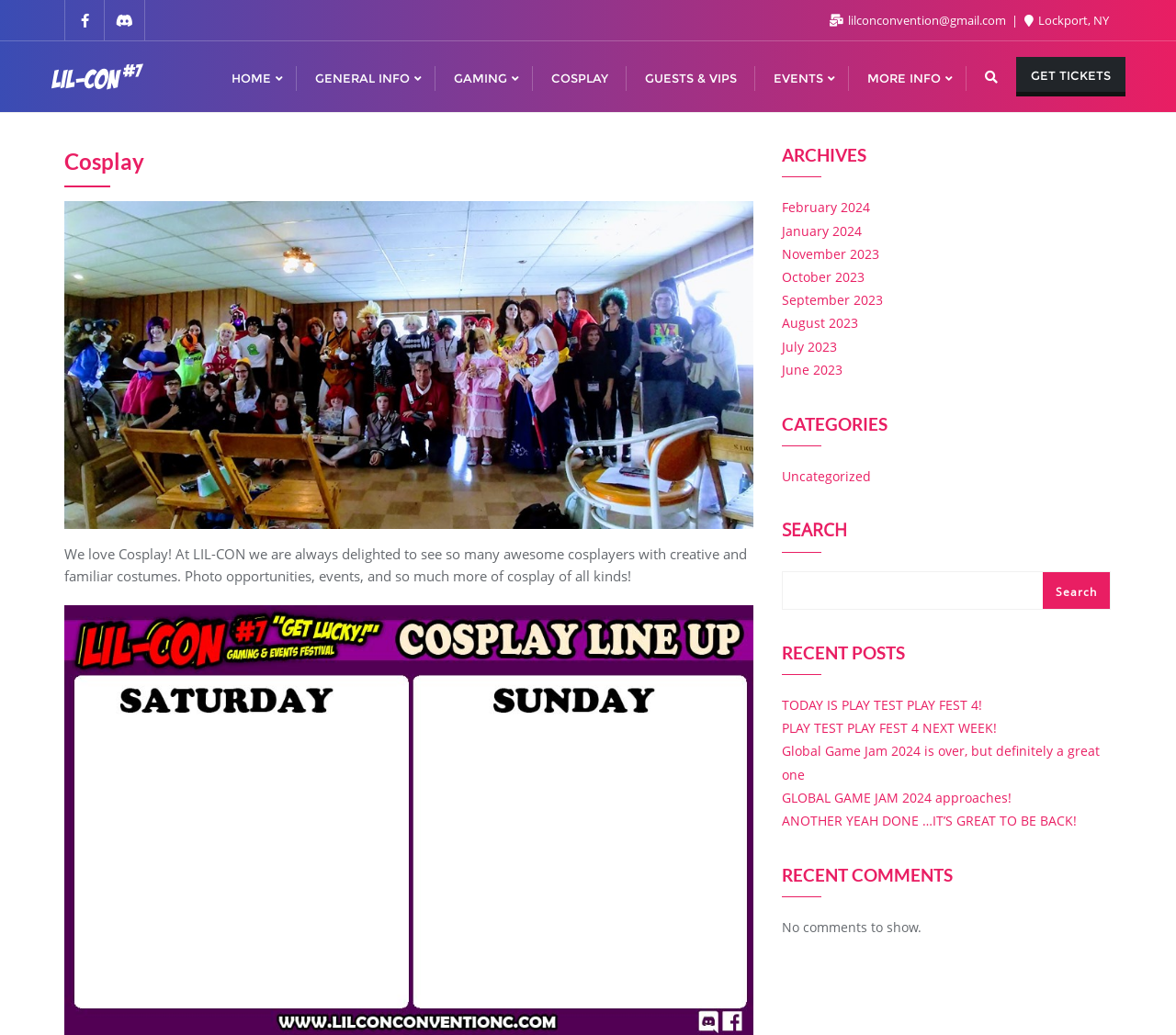Could you specify the bounding box coordinates for the clickable section to complete the following instruction: "Search for something"?

[0.666, 0.553, 0.944, 0.588]